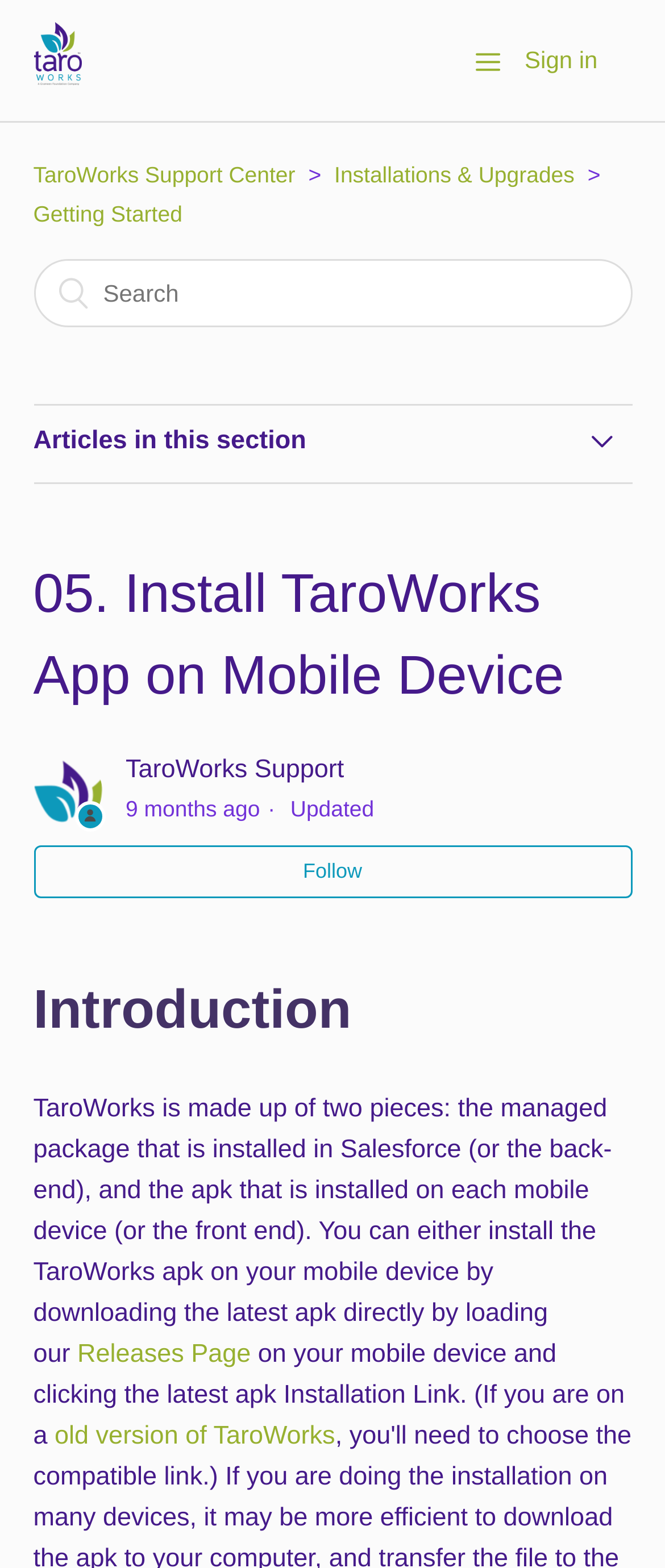Use a single word or phrase to answer the question: How can I install the TaroWorks apk on my mobile device?

By downloading from the Releases Page